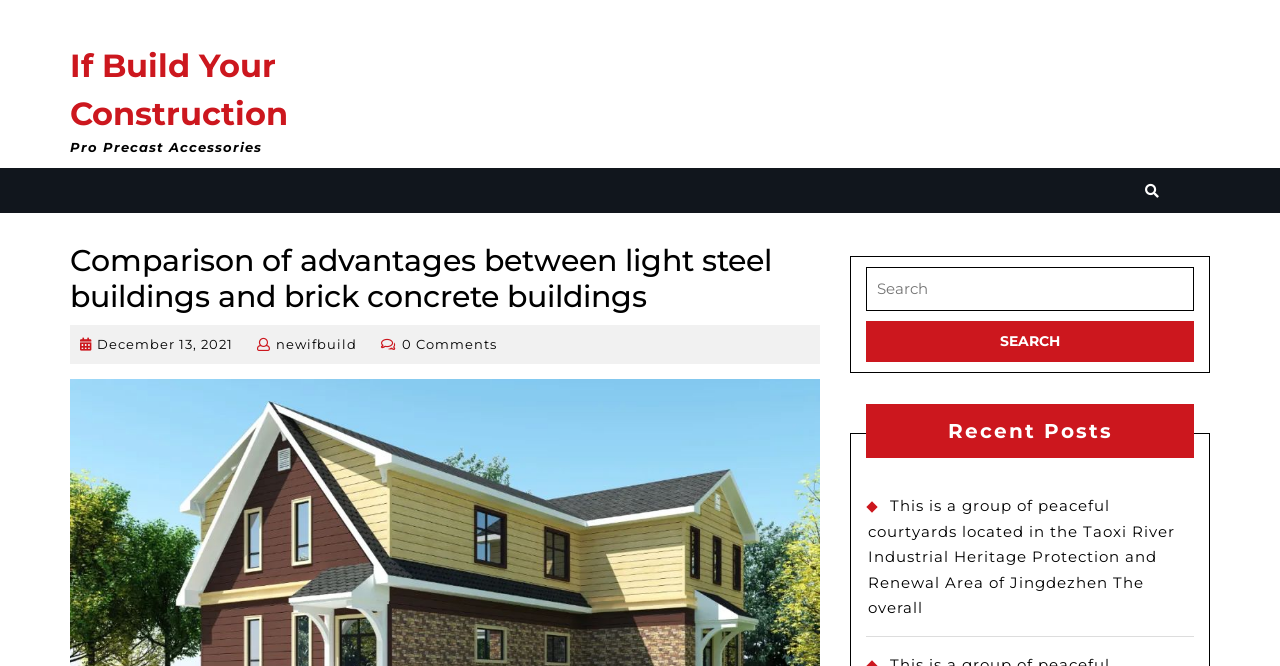Identify the bounding box for the described UI element. Provide the coordinates in (top-left x, top-left y, bottom-right x, bottom-right y) format with values ranging from 0 to 1: parent_node: Search for: name="s" placeholder="Search"

[0.677, 0.401, 0.933, 0.468]